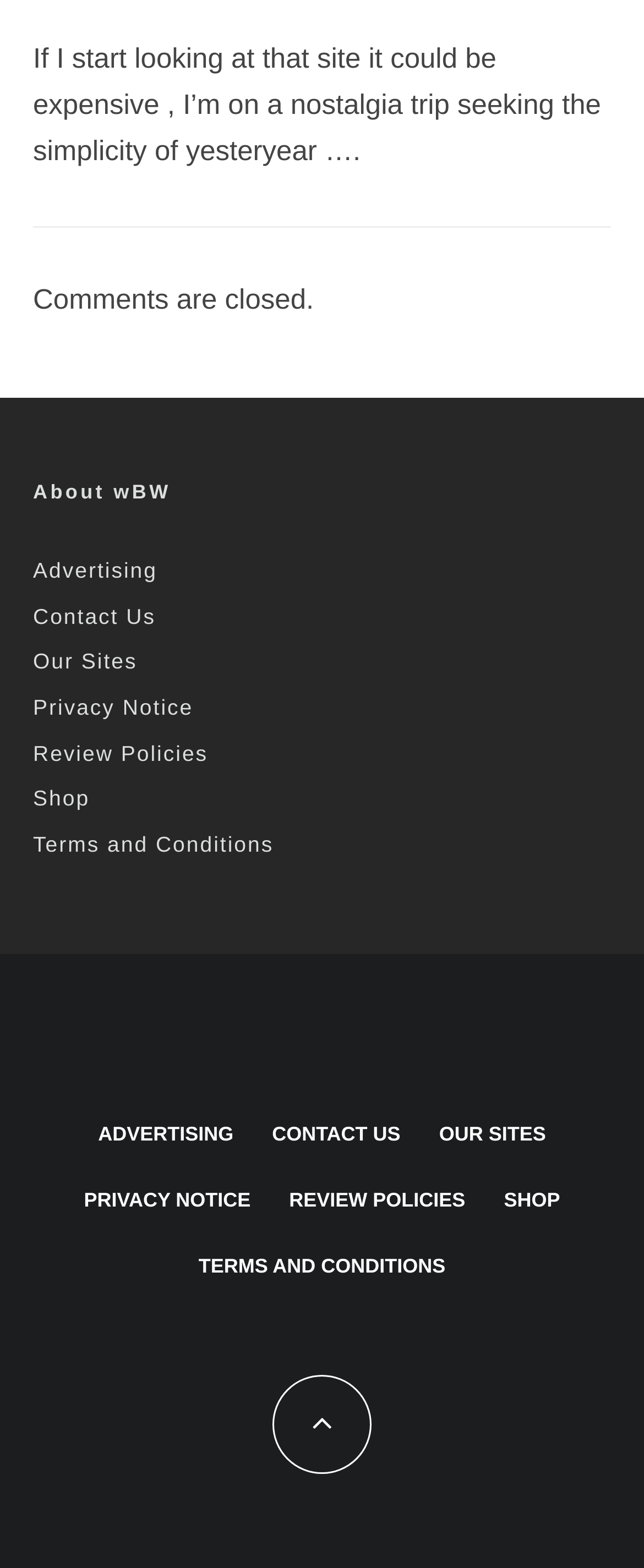What is the last link in the 'complementary' section?
Respond to the question with a single word or phrase according to the image.

Terms and Conditions